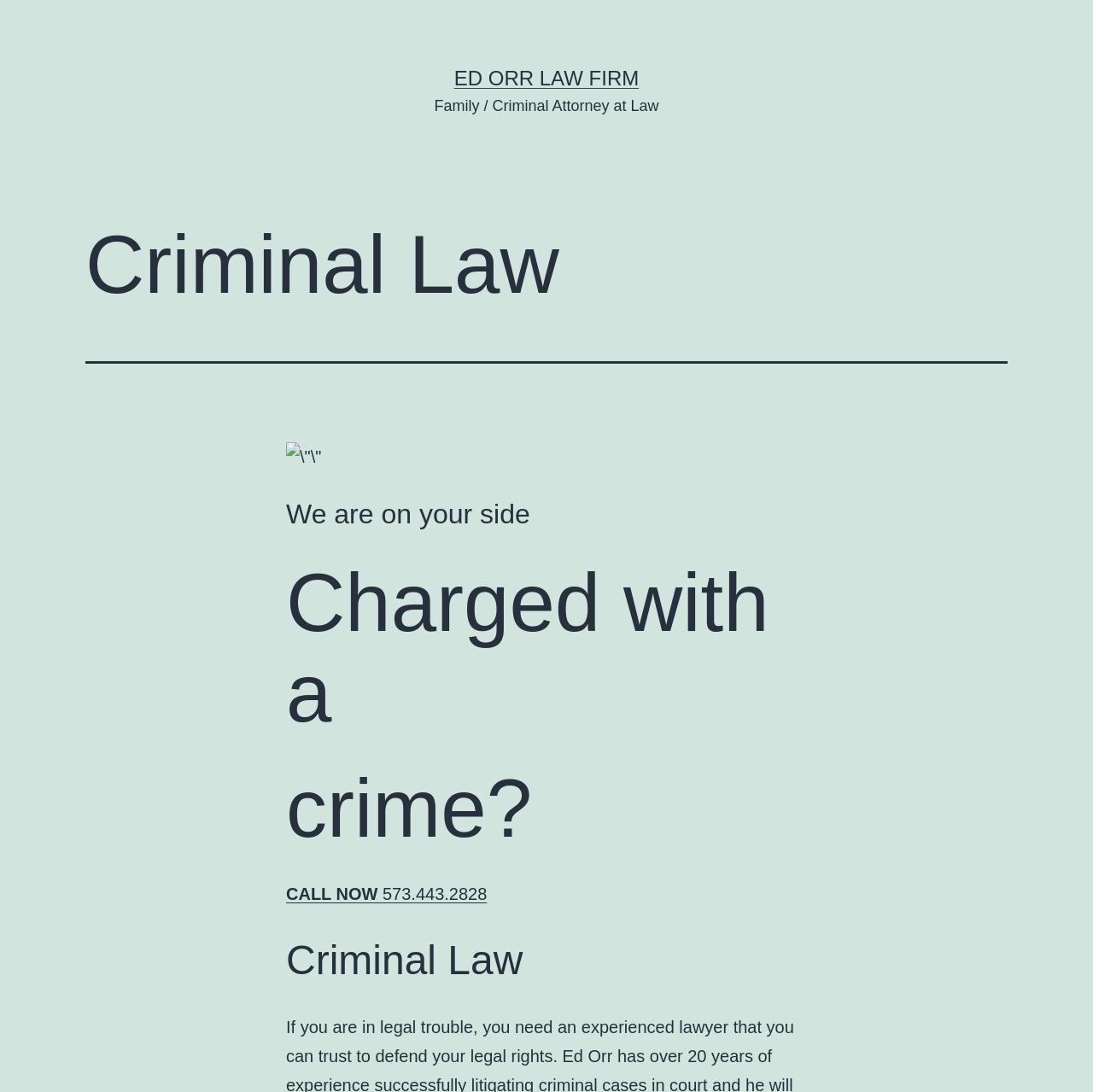Locate the bounding box coordinates for the element described below: "CALL NOW 573.443.2828". The coordinates must be four float values between 0 and 1, formatted as [left, top, right, bottom].

[0.262, 0.81, 0.446, 0.827]